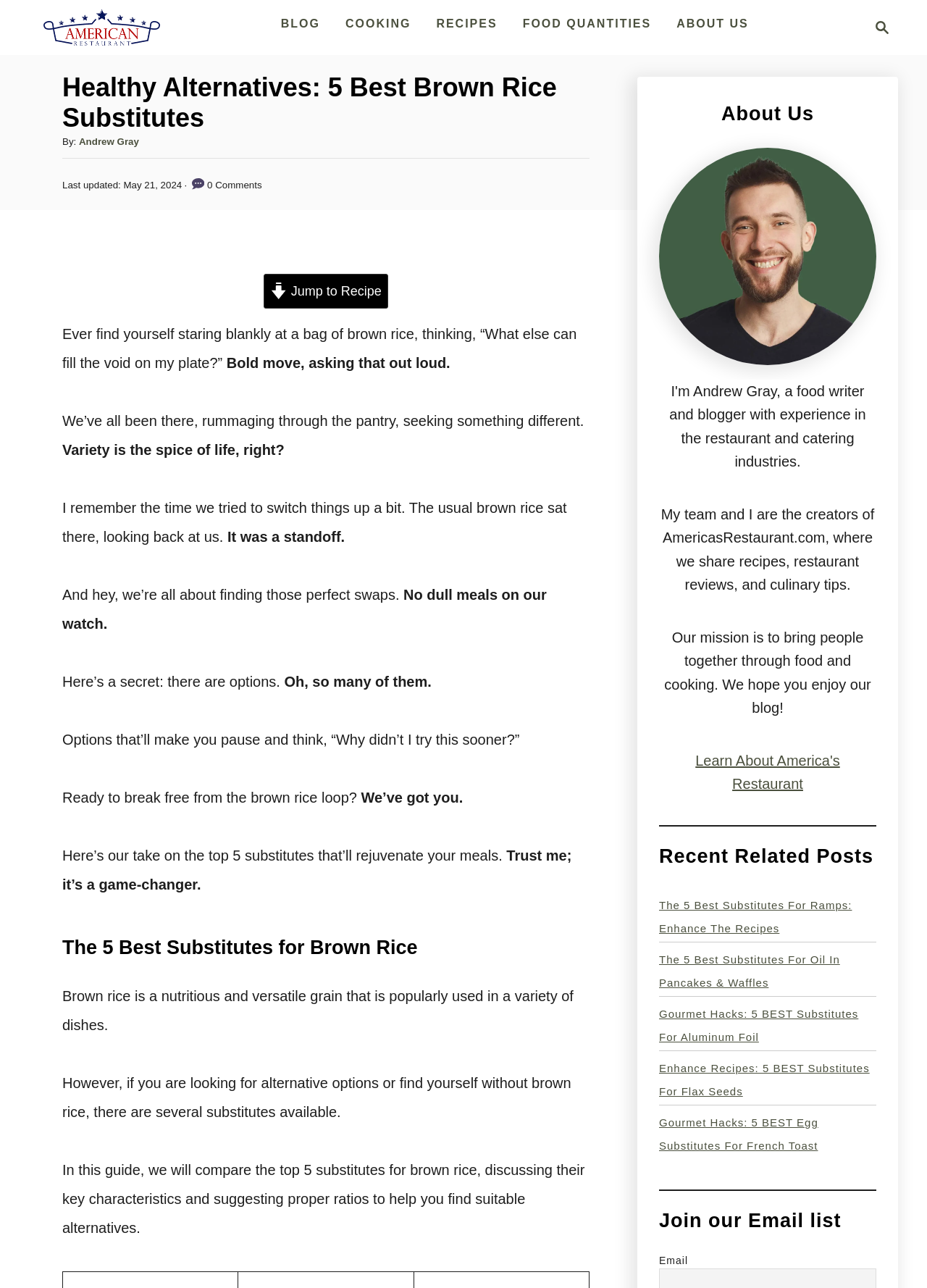Please give a short response to the question using one word or a phrase:
What is the bounding box coordinate of the 'Search Magnifying Glass' button?

[0.927, 0.006, 0.969, 0.037]